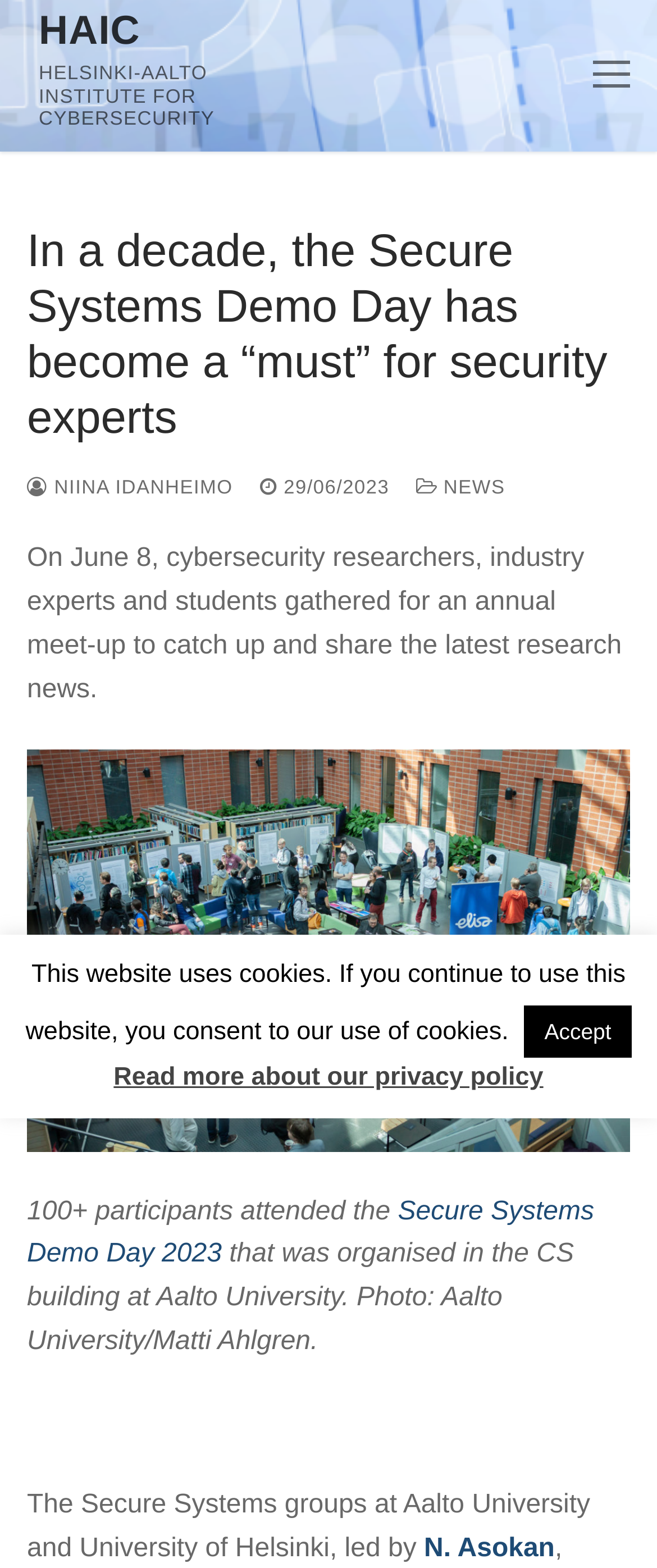Identify the bounding box for the UI element described as: "Niina Idanheimo". Ensure the coordinates are four float numbers between 0 and 1, formatted as [left, top, right, bottom].

[0.041, 0.305, 0.354, 0.318]